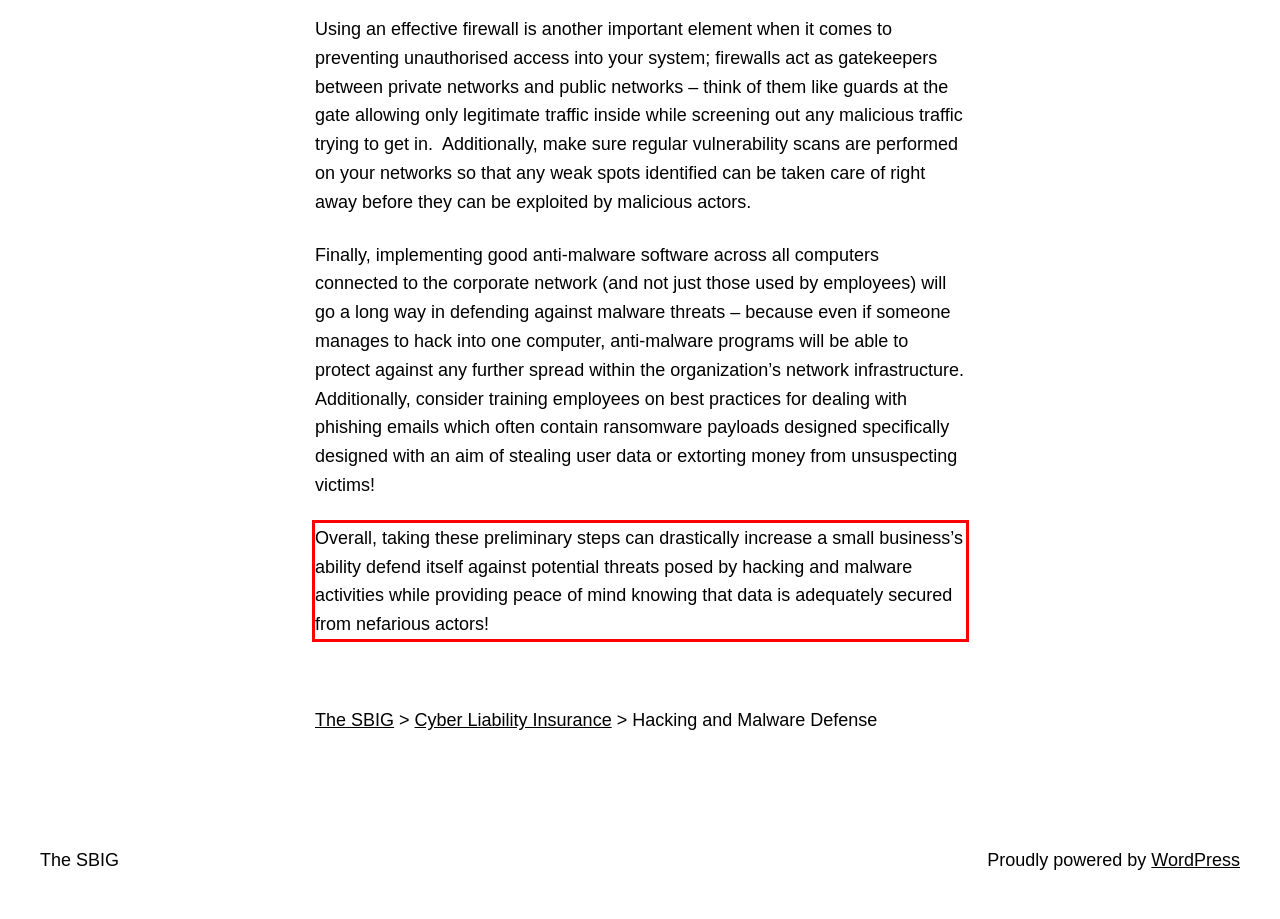From the given screenshot of a webpage, identify the red bounding box and extract the text content within it.

Overall, taking these preliminary steps can drastically increase a small business’s ability defend itself against potential threats posed by hacking and malware activities while providing peace of mind knowing that data is adequately secured from nefarious actors!